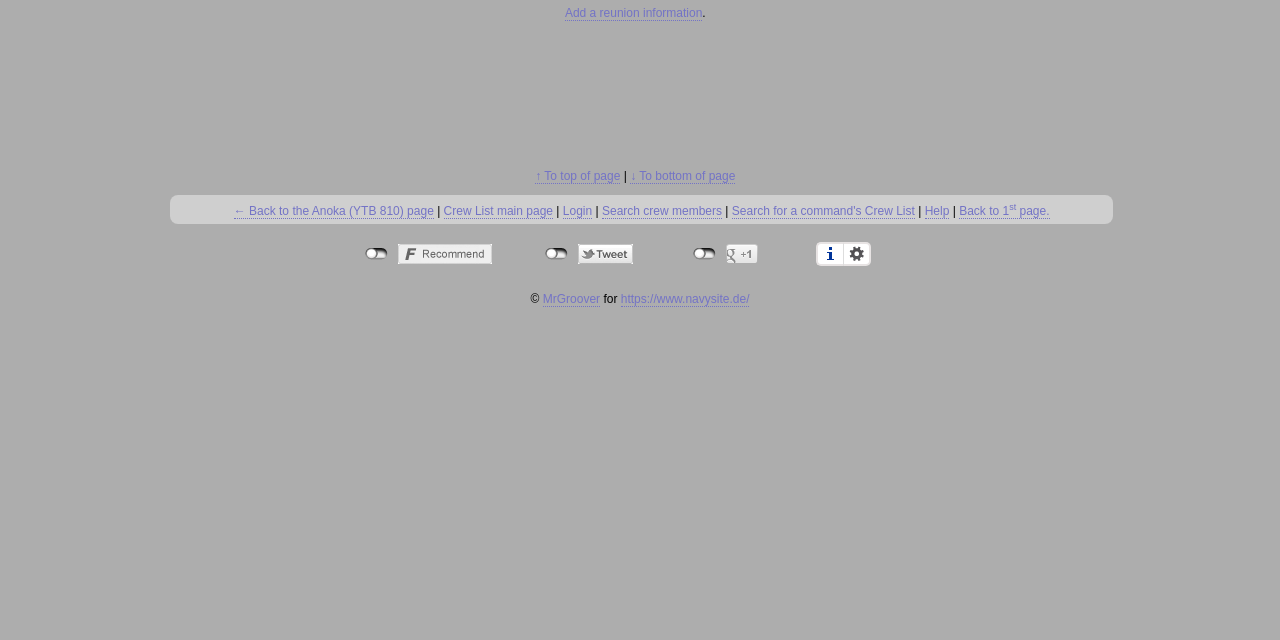Using the format (top-left x, top-left y, bottom-right x, bottom-right y), provide the bounding box coordinates for the described UI element. All values should be floating point numbers between 0 and 1: ↓ To bottom of page

[0.492, 0.264, 0.575, 0.288]